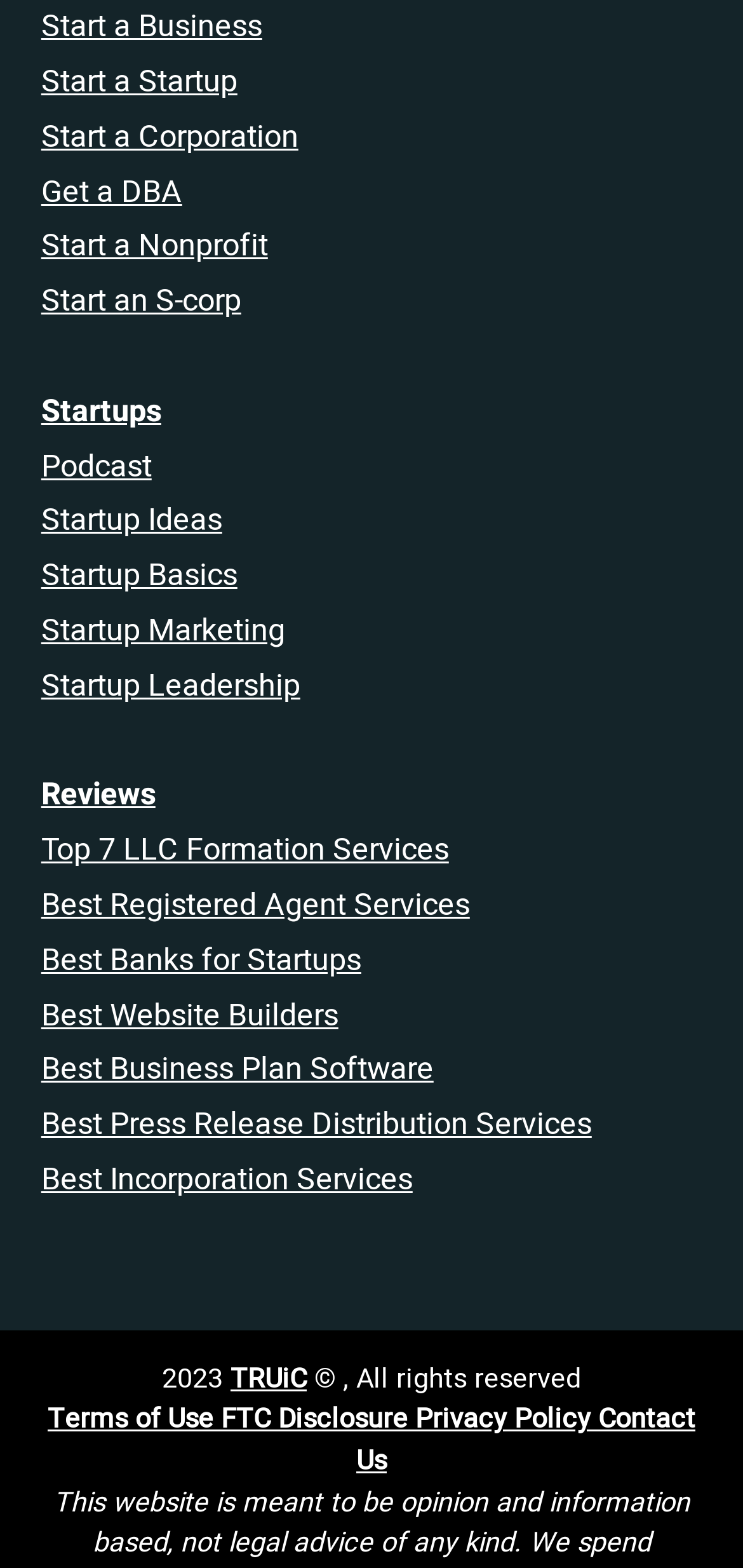Please identify the bounding box coordinates of the element that needs to be clicked to execute the following command: "Contact us". Provide the bounding box using four float numbers between 0 and 1, formatted as [left, top, right, bottom].

[0.479, 0.893, 0.936, 0.945]